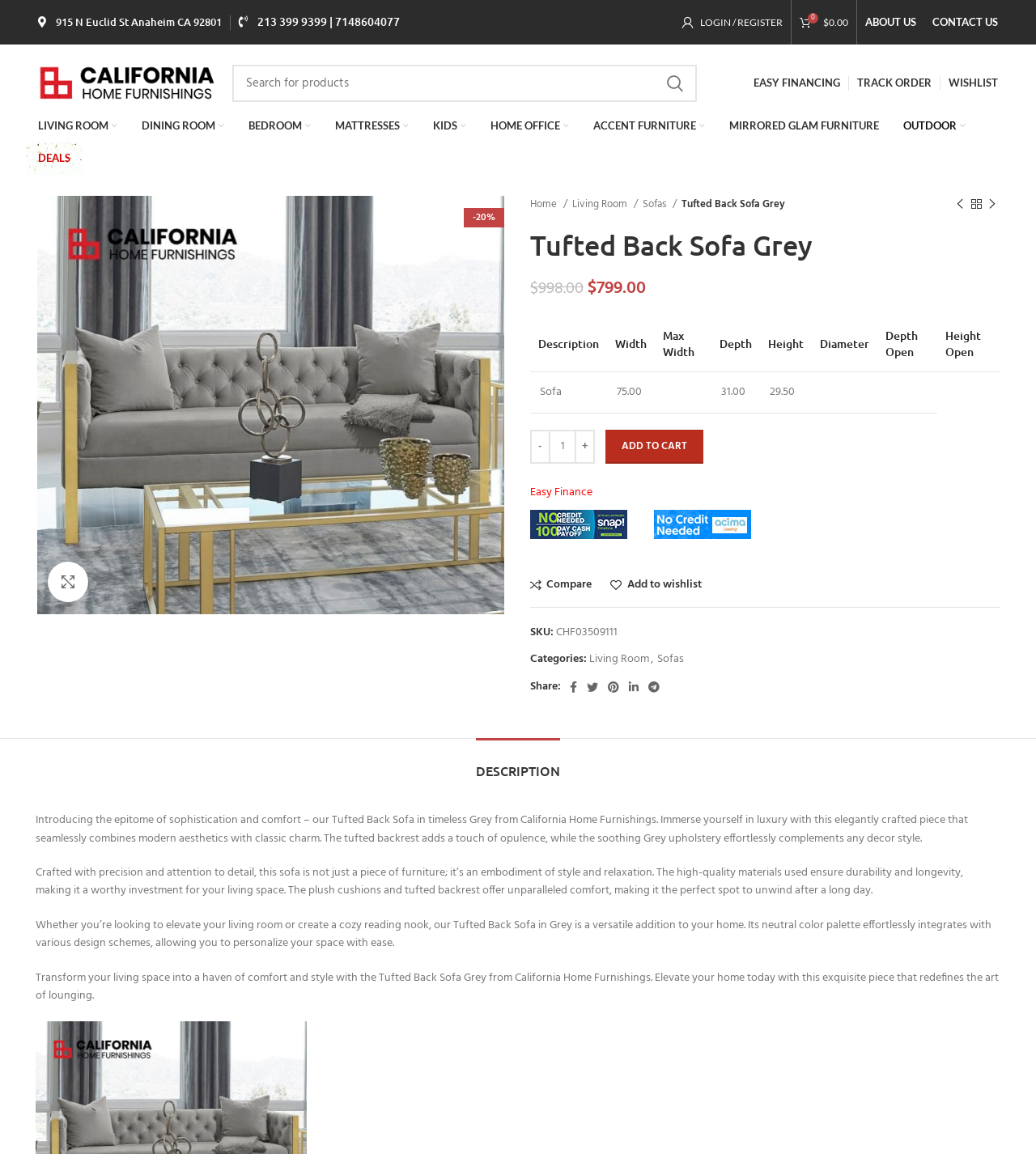Please find the bounding box coordinates for the clickable element needed to perform this instruction: "Compare products".

[0.512, 0.502, 0.571, 0.512]